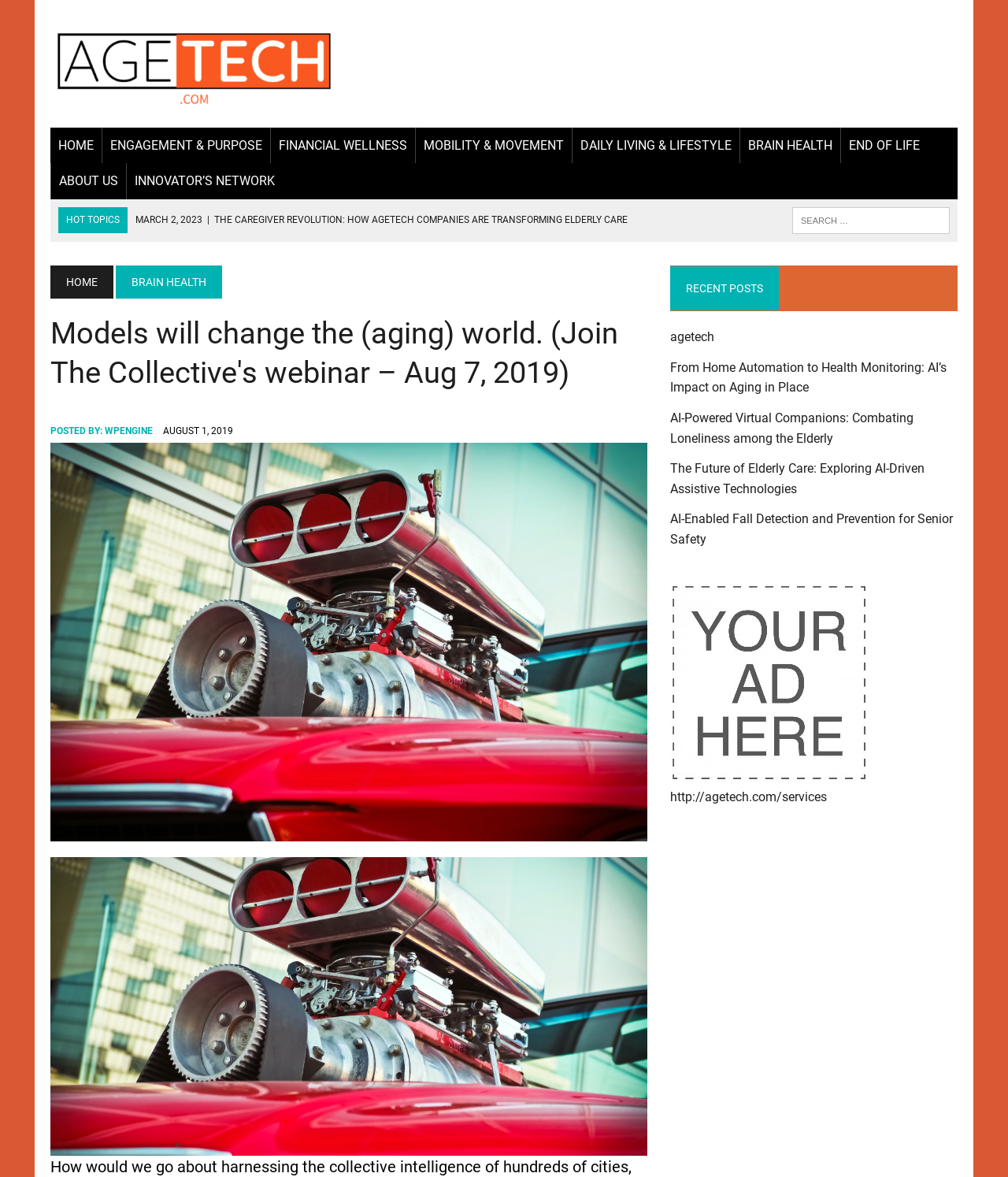Identify the bounding box coordinates of the area you need to click to perform the following instruction: "Go to the 'Shop' section".

None